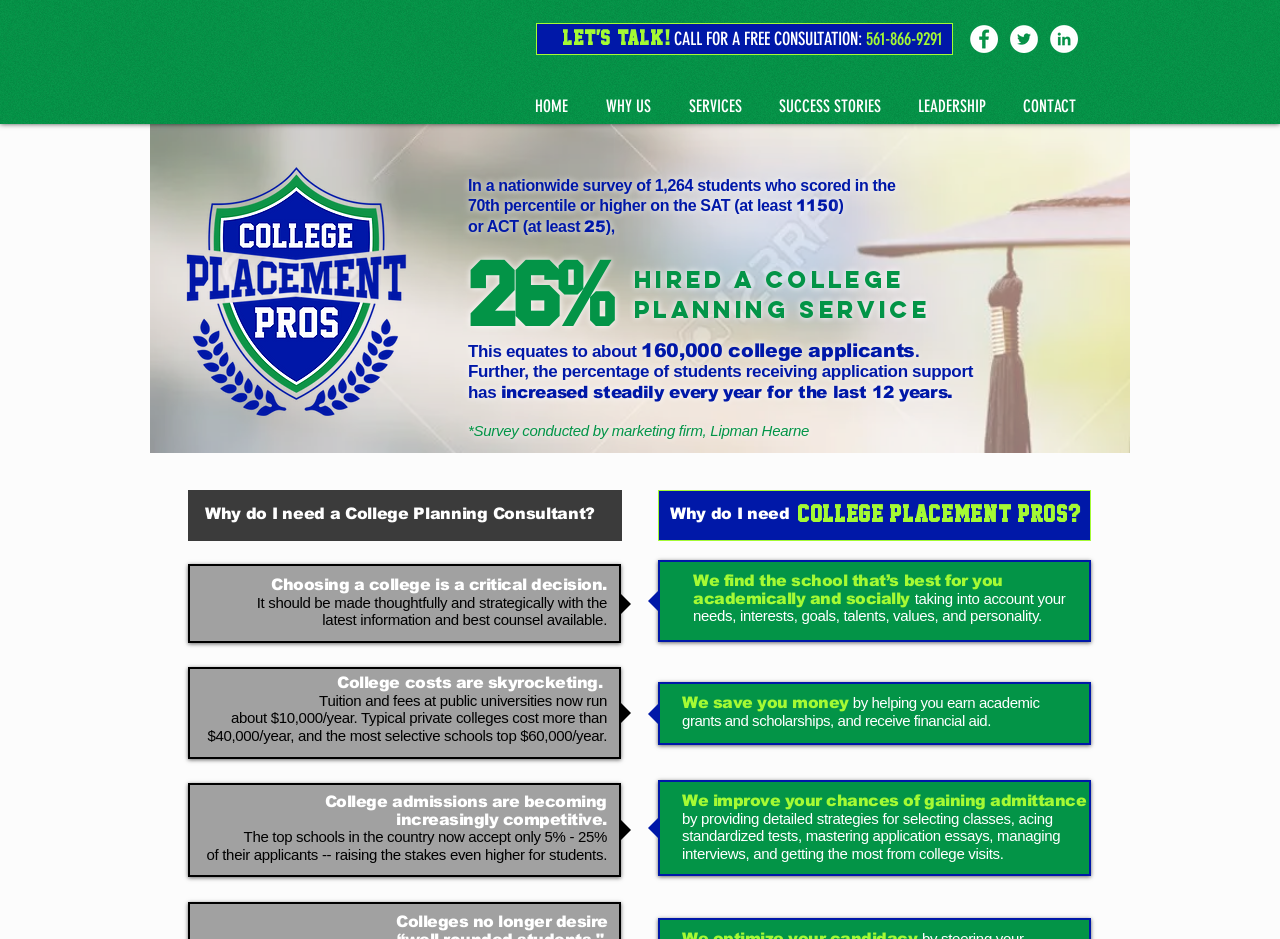Please specify the bounding box coordinates of the clickable region to carry out the following instruction: "Read about WHY US". The coordinates should be four float numbers between 0 and 1, in the format [left, top, right, bottom].

[0.462, 0.098, 0.527, 0.129]